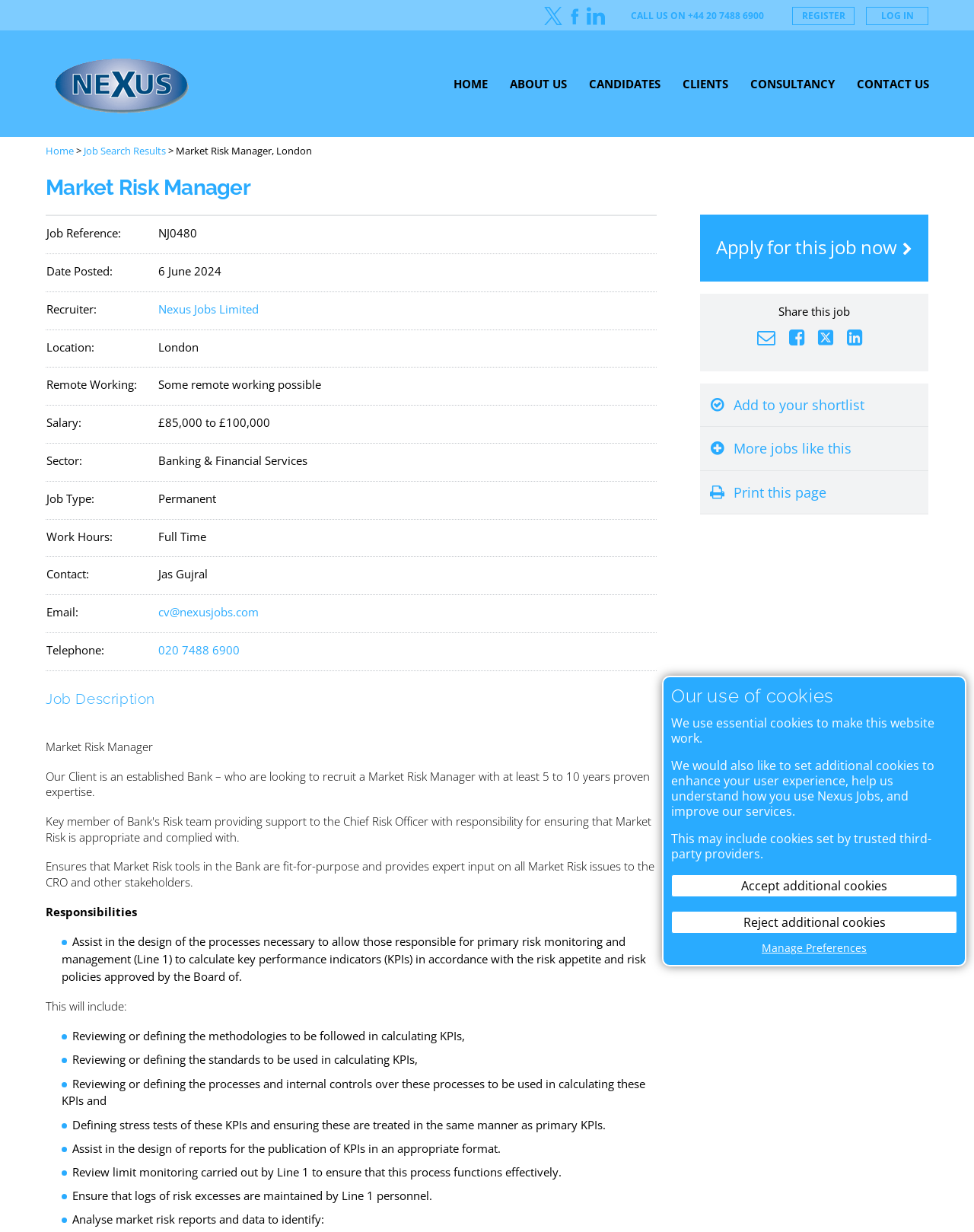Please give a succinct answer using a single word or phrase:
What is the name of the company posting the job?

An established Bank